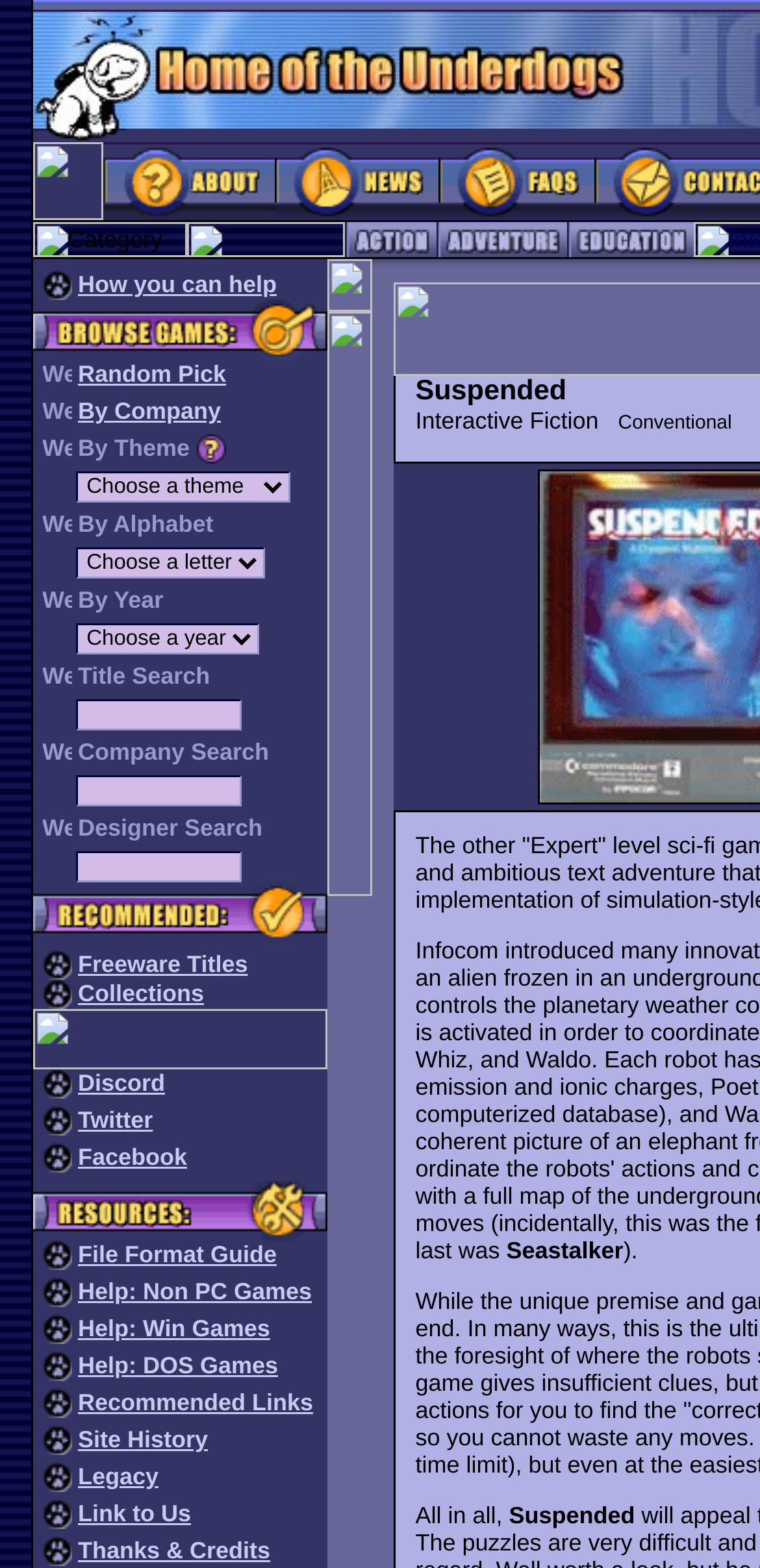Explain the contents of the webpage comprehensively.

The webpage is titled "Home of the Underdogs" and has a prominent image at the top, taking up almost the entire width of the page. Below the image, there is a row of navigation links, including "Home of the Underdogs", "About", "News", "FAQs", and others, each with a corresponding image. 

Below the navigation links, there are several sections, each with a heading and a set of links or images. The first section has a heading "Category" and includes links to "Applications", "Action", "Adventure", and "Education", each with a corresponding image. 

The next section appears to be a grid of images and links, with headings such as "Welcome", "How you can help", "Browse Games", and "Random Pick". There are also several rows of images and links, with headings such as "By Company" and "By Theme". 

Throughout the page, there are numerous images, many of which are decorative or appear to be icons. The overall layout is organized into sections, with clear headings and concise text.